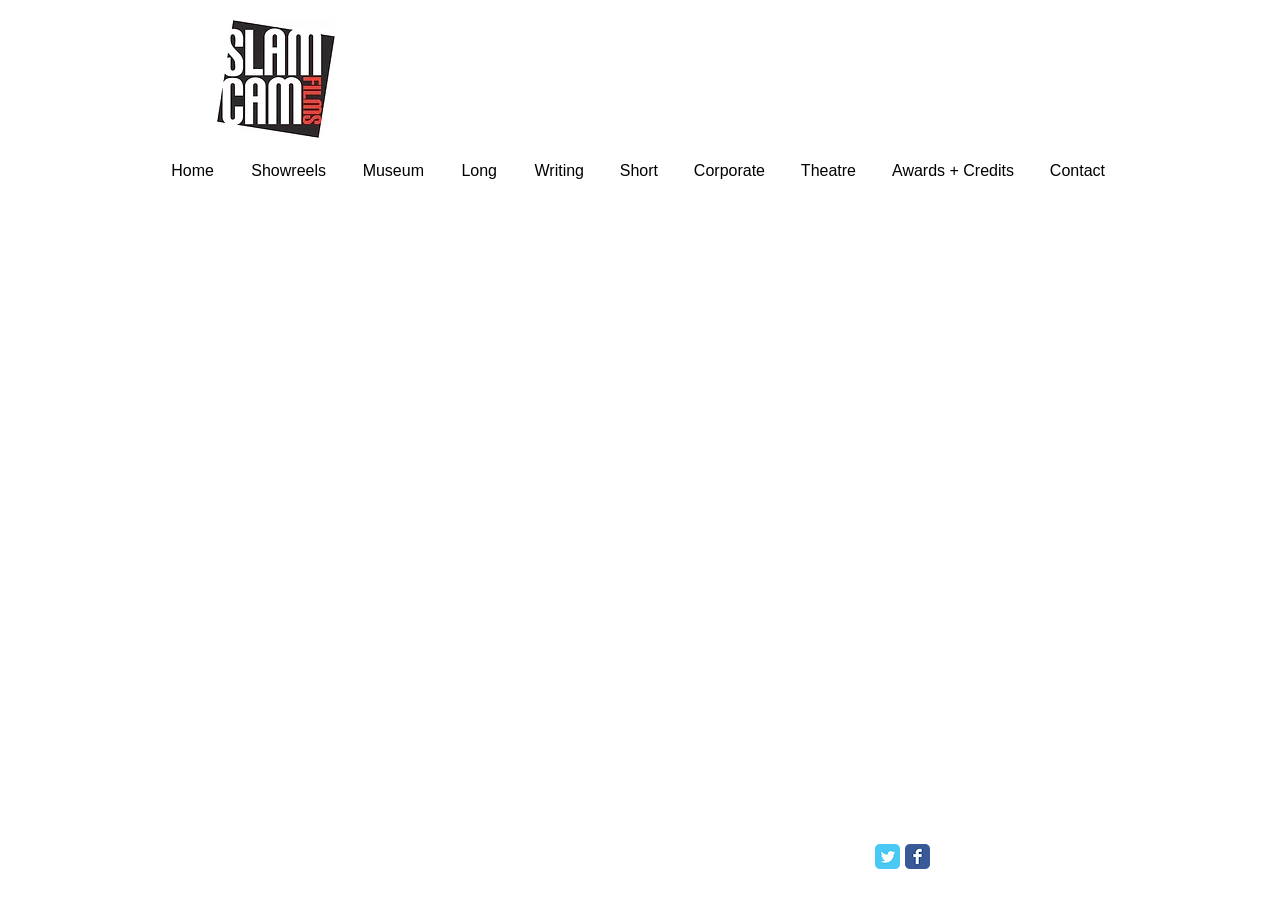Find the bounding box coordinates of the clickable element required to execute the following instruction: "Play the video". Provide the coordinates as four float numbers between 0 and 1, i.e., [left, top, right, bottom].

[0.159, 0.313, 0.493, 0.577]